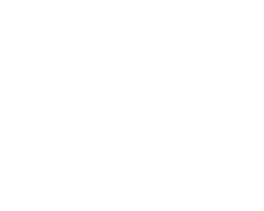Give an elaborate caption for the image.

The image features a simplified representation of the concept of "产品案例," which translates to "Product Cases." It visually signifies an emphasis on showcasing various examples or instances of products within a specific category, likely related to the offerings of the company. 

Situated within a webpage dedicated to related products, this image is aligned with links that provide further insights into specific product scenarios, enhancing users' understanding of available options. The visual element is crucial for attracting viewers' attention to the product cases section, encouraging them to explore and engage with the content related to different products offered by the company. 

Overall, the image serves as an invitation to delve deeper into the practical applications and benefits of the company's products, aligning with user interests in real-world cases and functionalities.